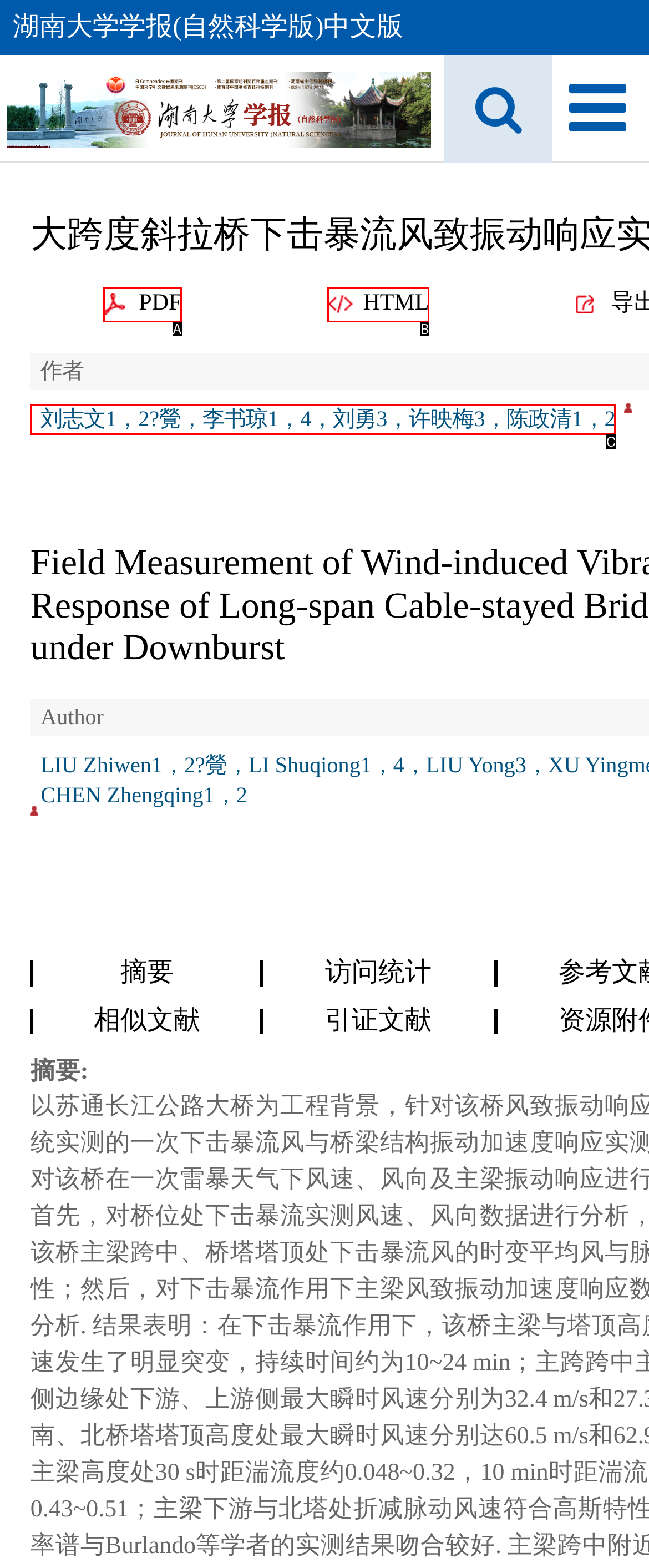Determine which HTML element matches the given description: HTML. Provide the corresponding option's letter directly.

B